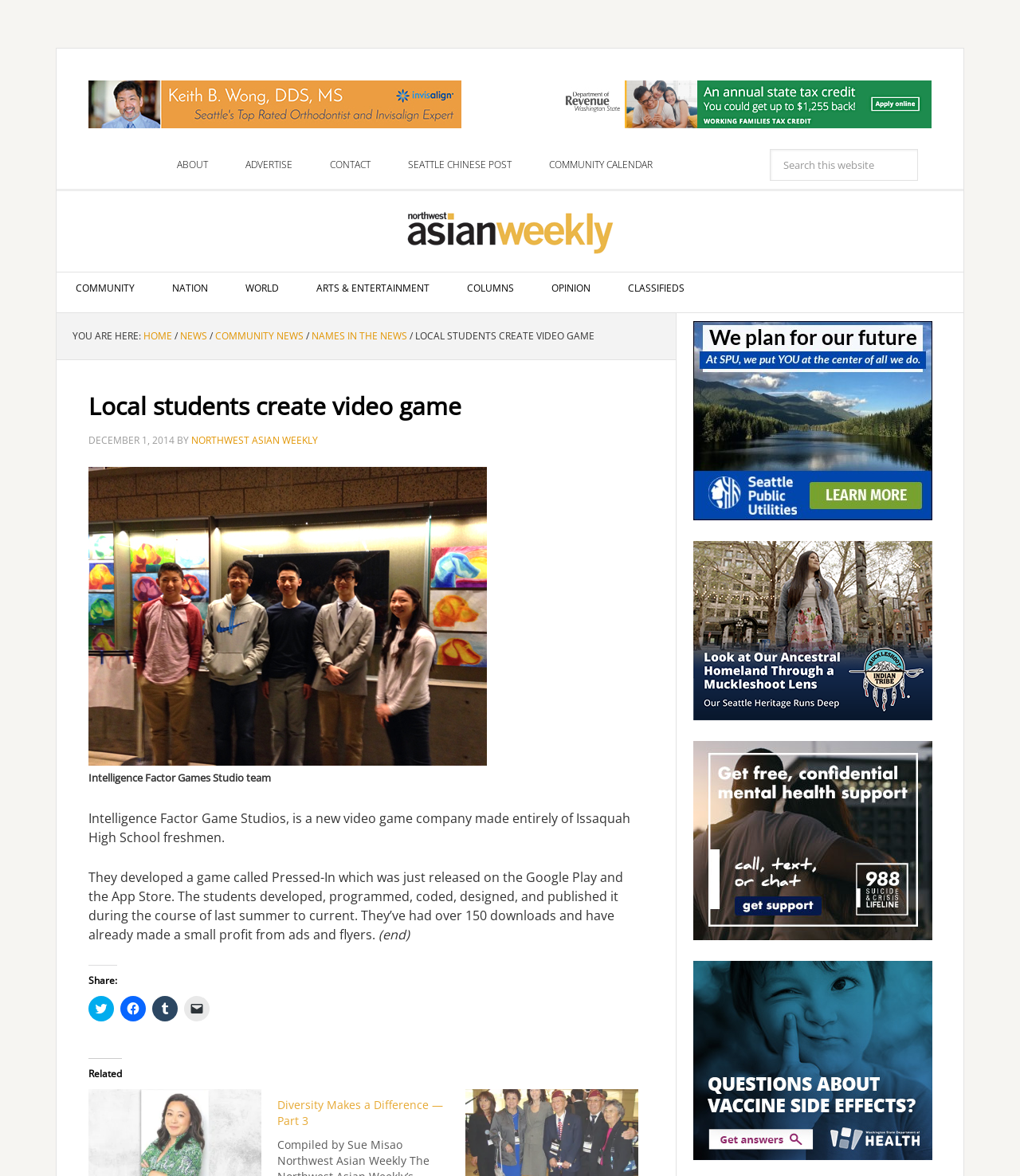Please determine the bounding box coordinates of the element to click in order to execute the following instruction: "View Jadon Barnes' personal homepage". The coordinates should be four float numbers between 0 and 1, specified as [left, top, right, bottom].

None